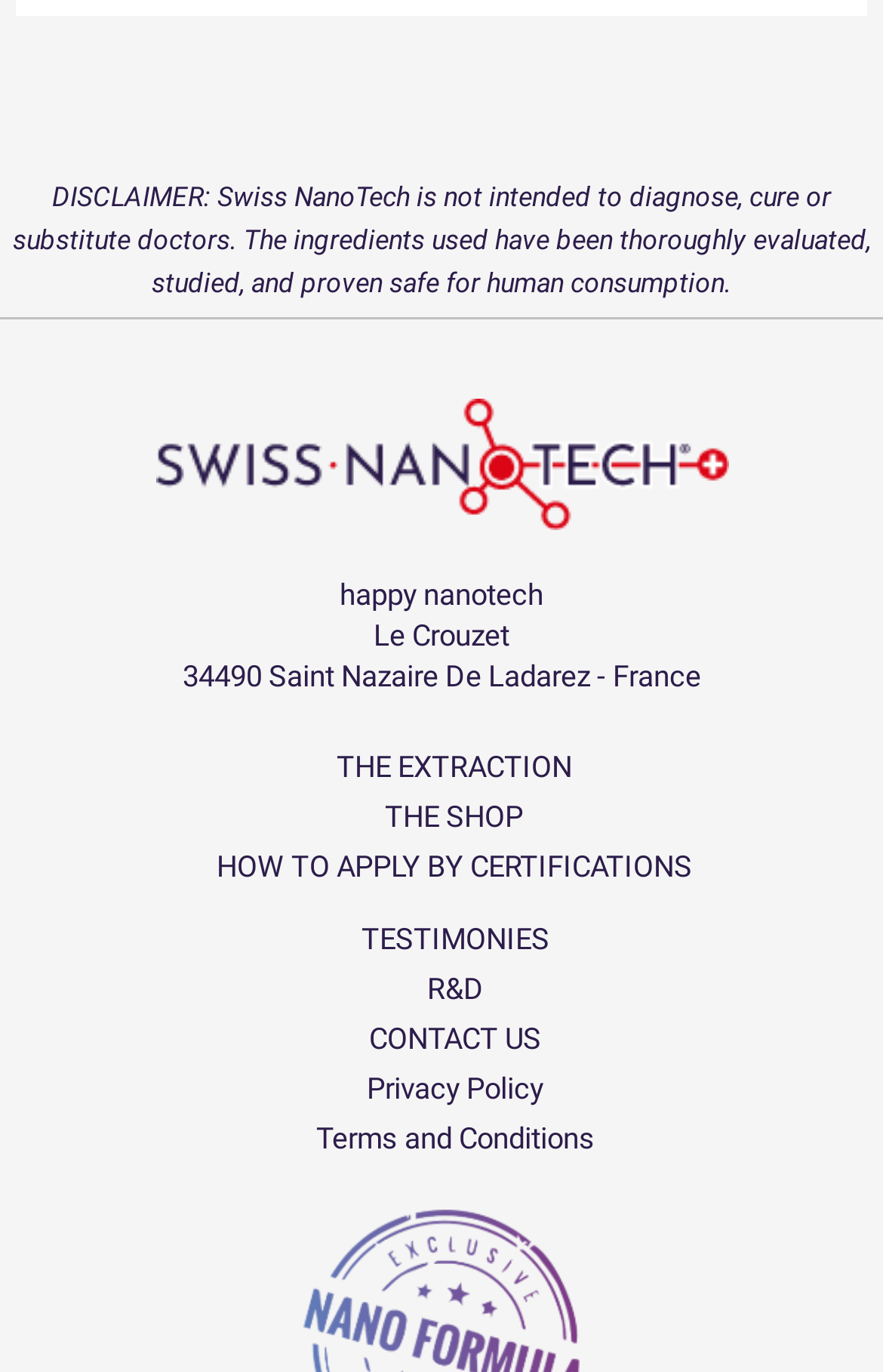With reference to the image, please provide a detailed answer to the following question: What is the purpose of Swiss NanoTech?

Based on the disclaimer heading at the top of the webpage, Swiss NanoTech is not intended to diagnose, cure, or substitute doctors, indicating that its purpose is not for medical diagnosis or treatment.